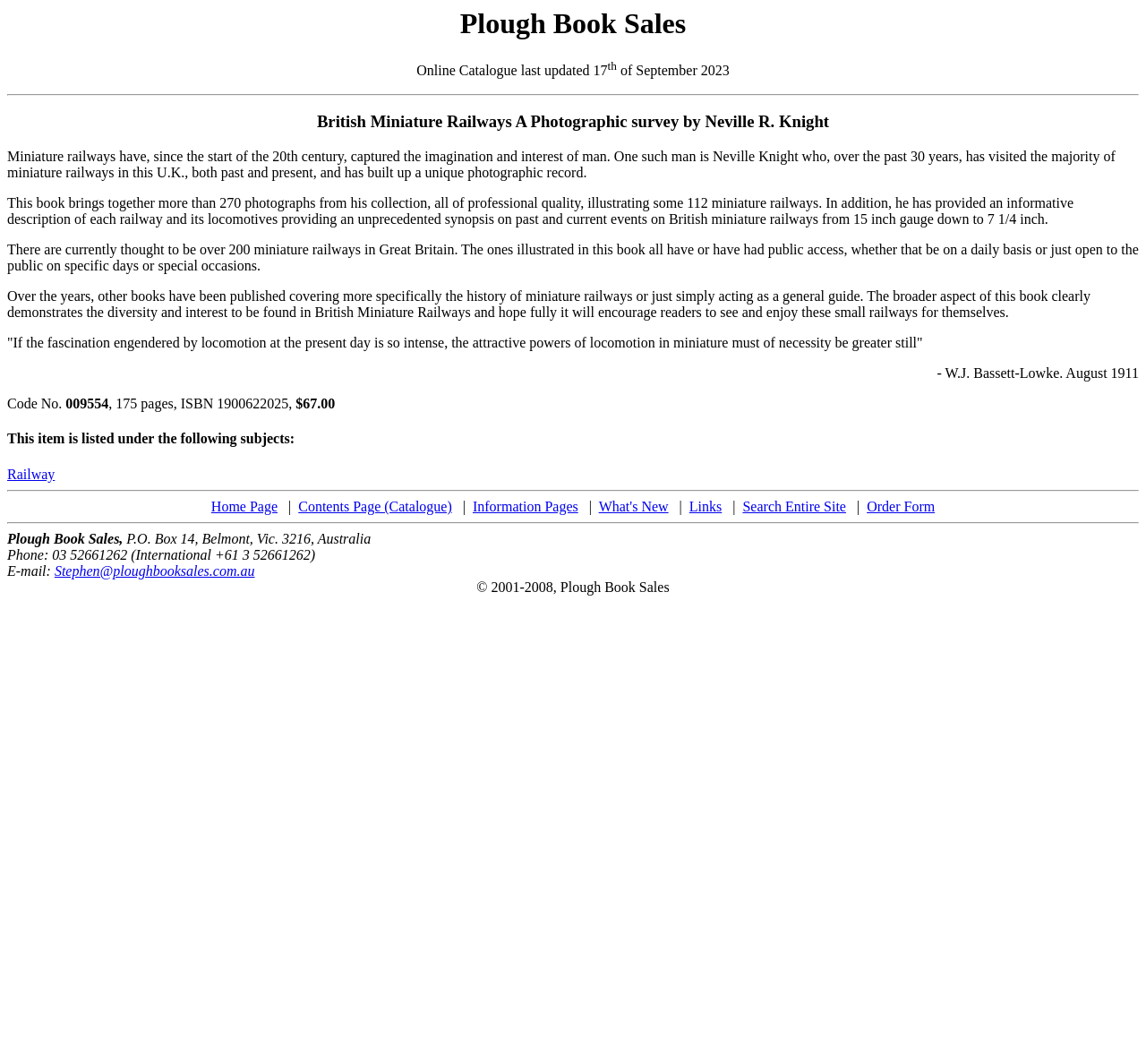Select the bounding box coordinates of the element I need to click to carry out the following instruction: "Search the entire site".

[0.648, 0.469, 0.738, 0.483]